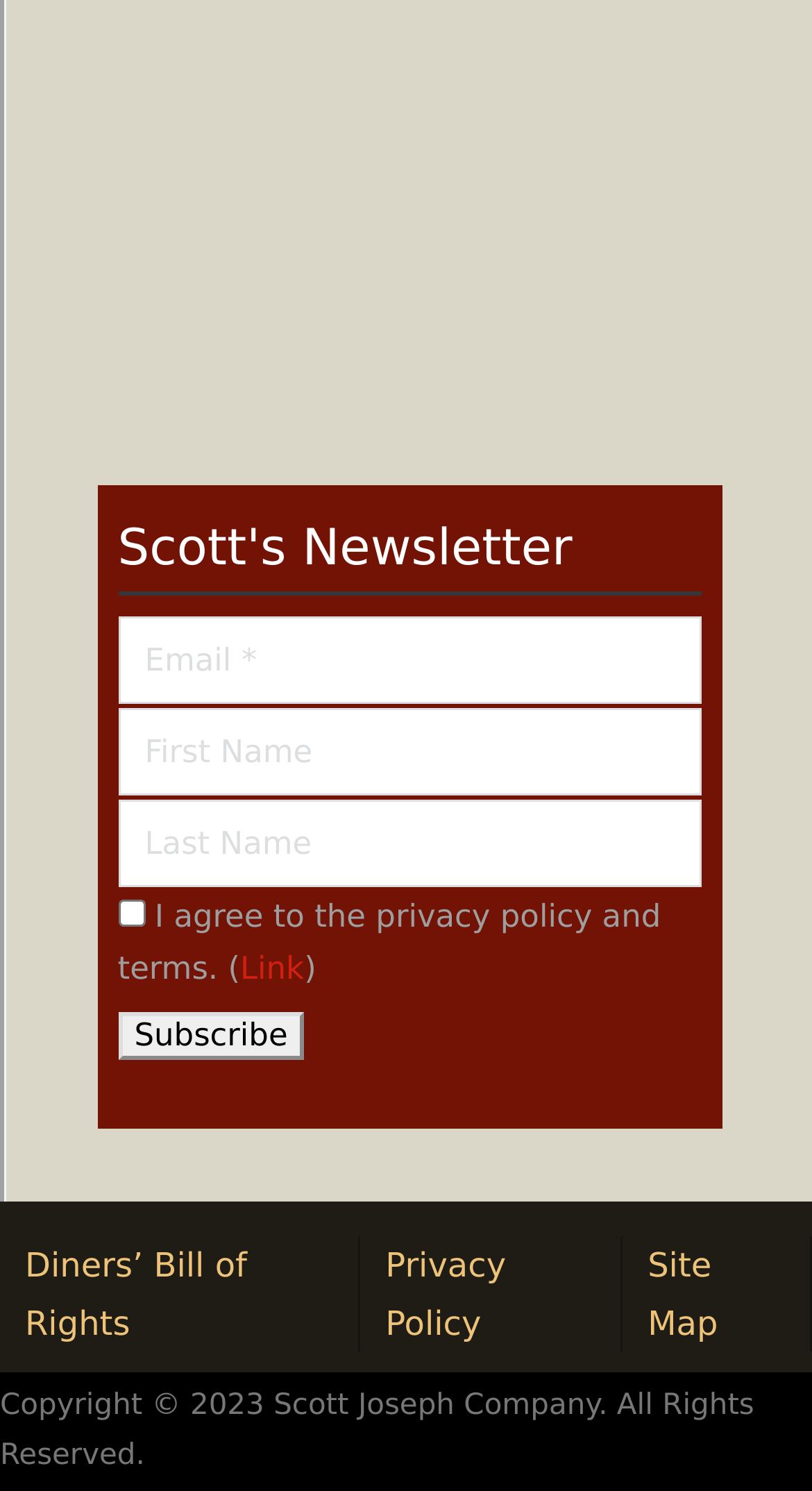Specify the bounding box coordinates for the region that must be clicked to perform the given instruction: "Read the Diners’ Bill of Rights".

[0.0, 0.83, 0.444, 0.906]